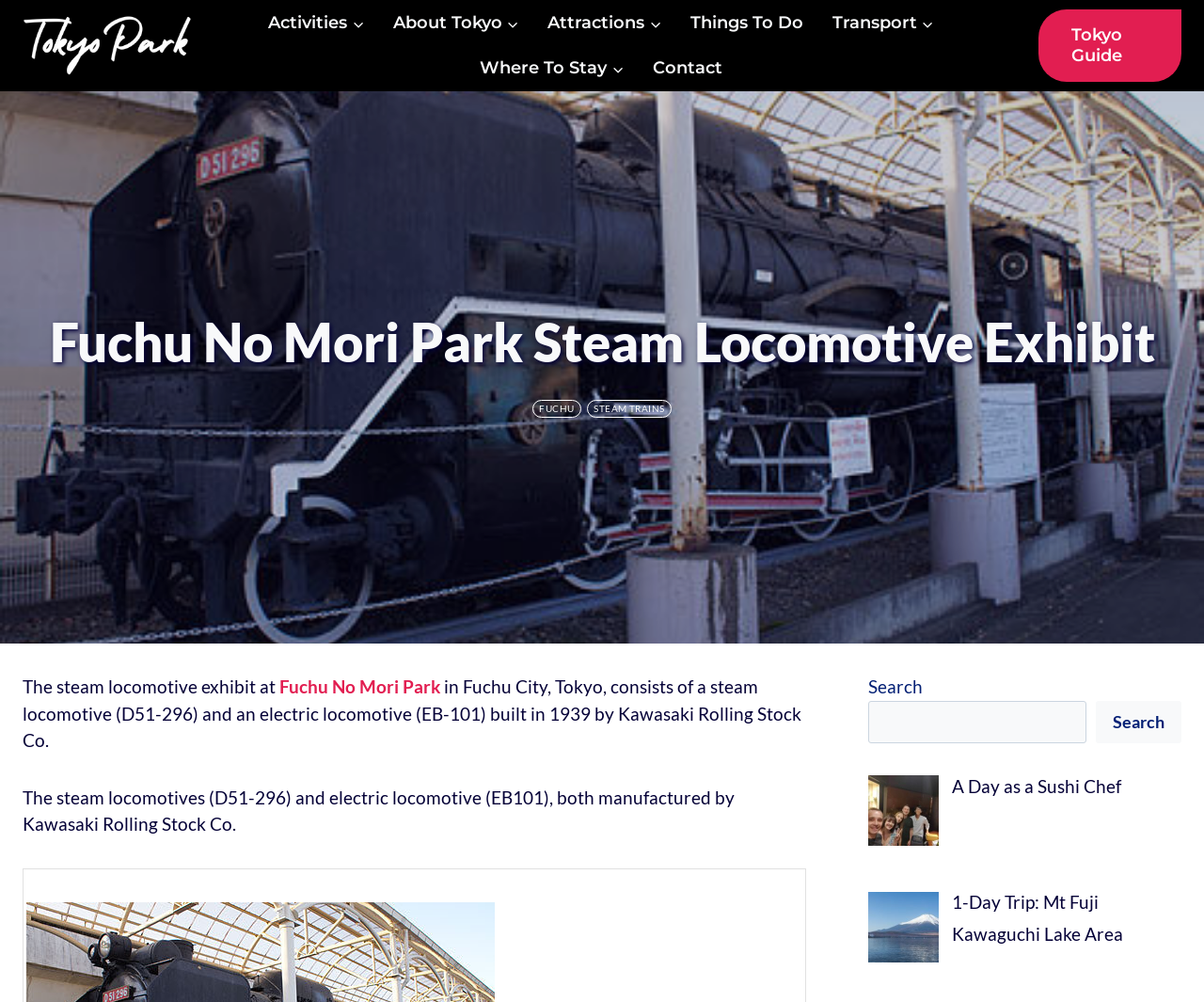Where is Fuchu No Mori Park located?
Examine the webpage screenshot and provide an in-depth answer to the question.

The webpage mentions 'Fuchu No Mori Park in Fuchu City, Tokyo', which indicates the location of the park.